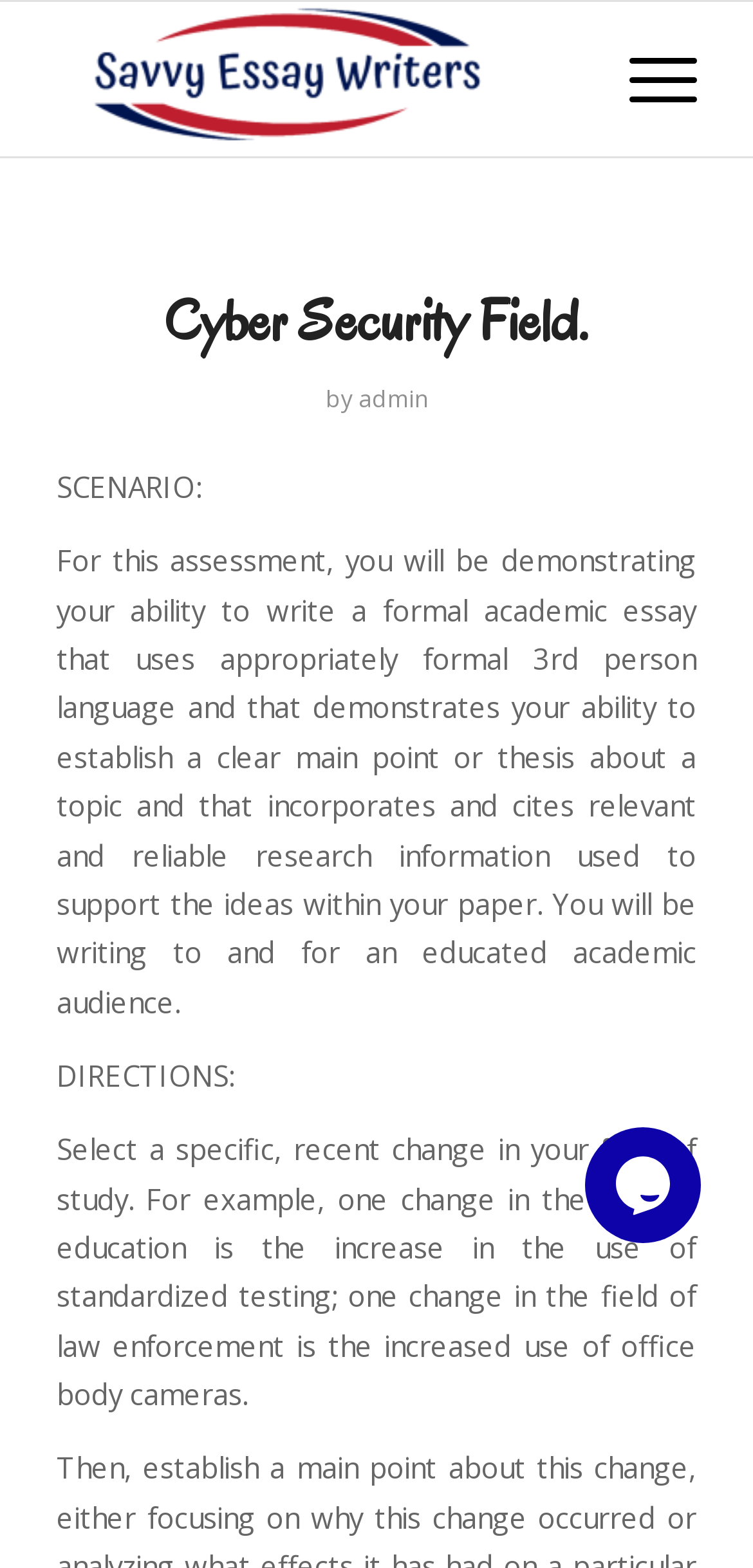What is the text above the 'Menu' link?
Look at the image and answer with only one word or phrase.

Cyber Security Field.